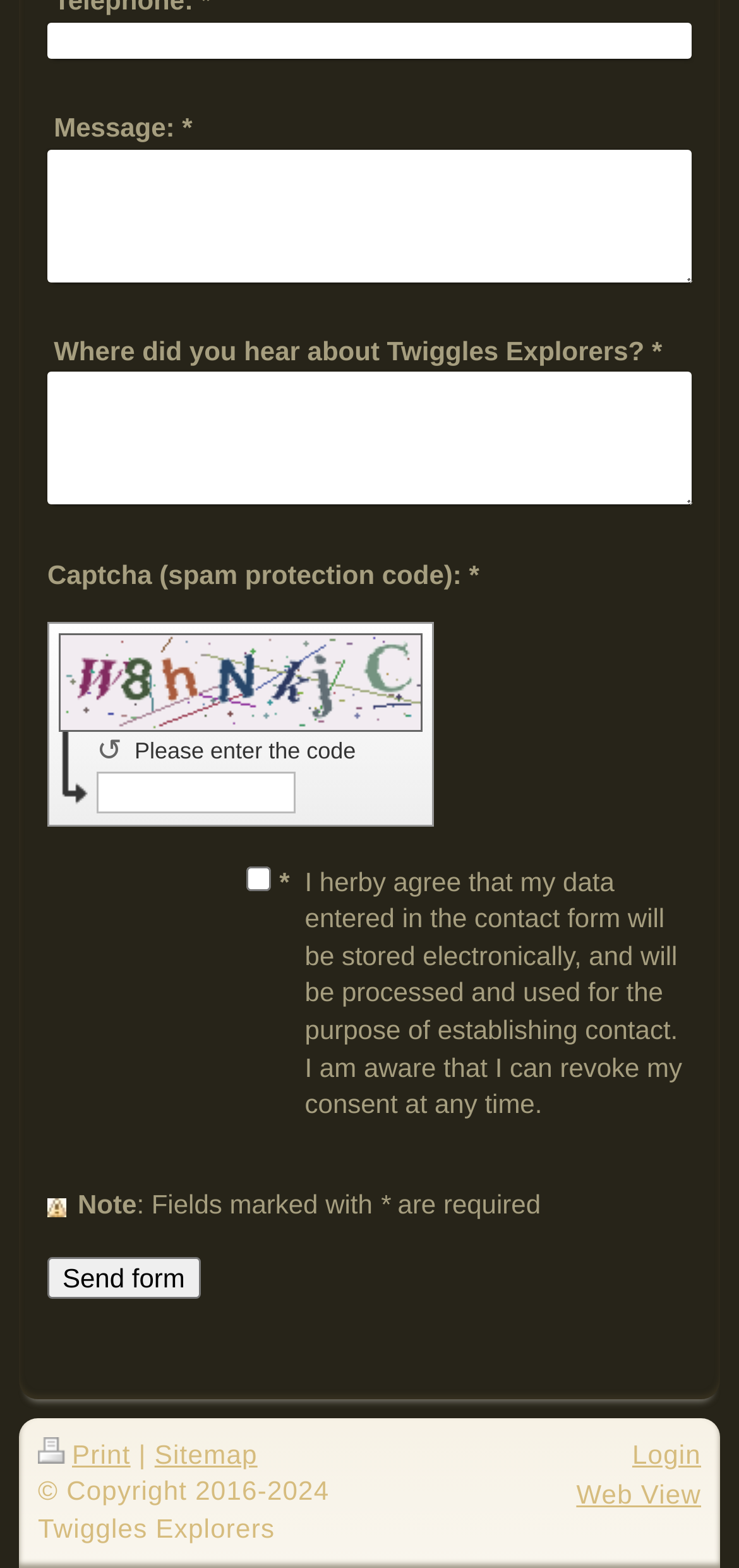Can you find the bounding box coordinates of the area I should click to execute the following instruction: "Visit the page about Mini Power Bank w/ Built-in Charging Cable"?

None